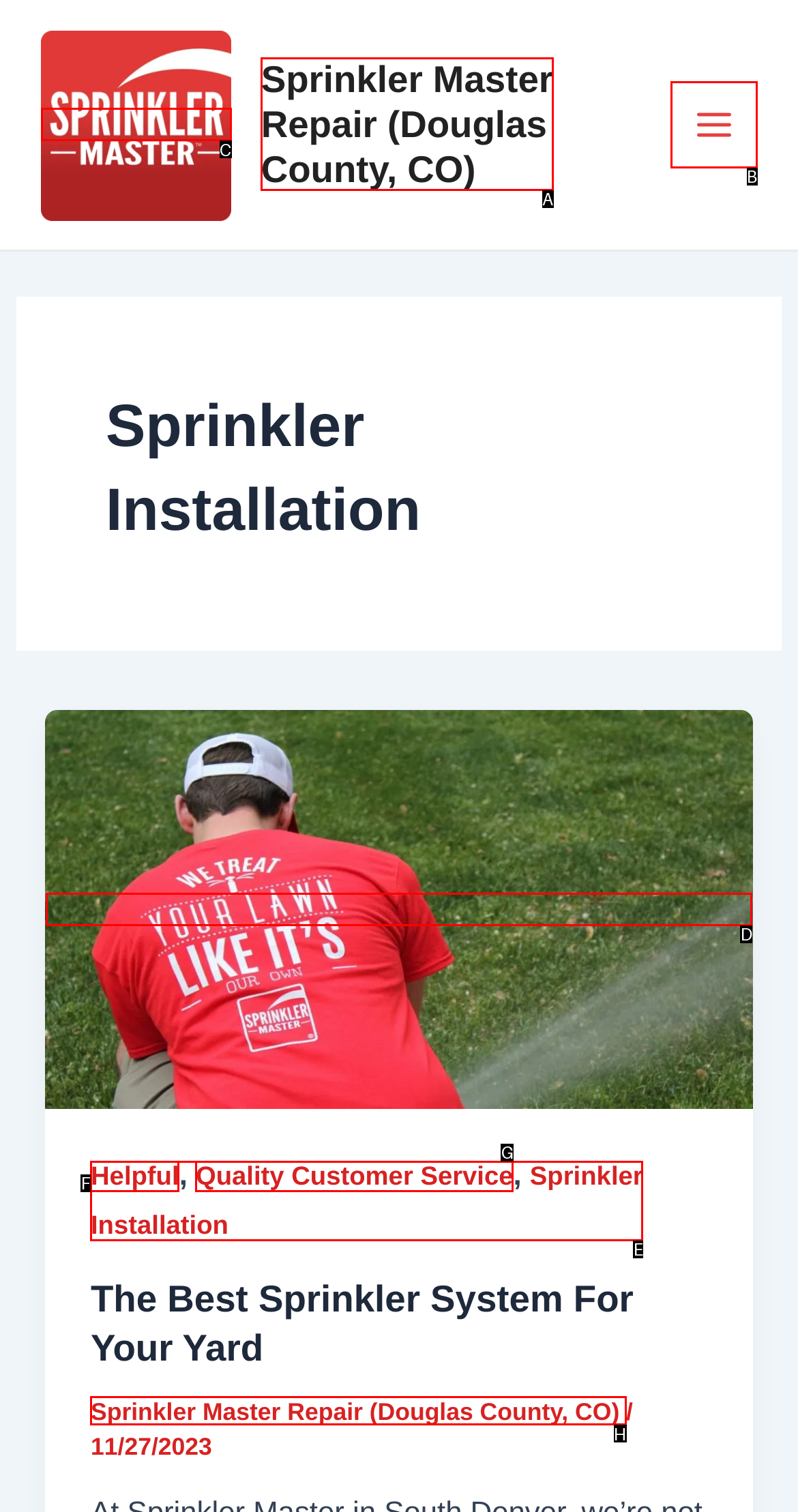Identify the HTML element you need to click to achieve the task: Open the Main Menu. Respond with the corresponding letter of the option.

B